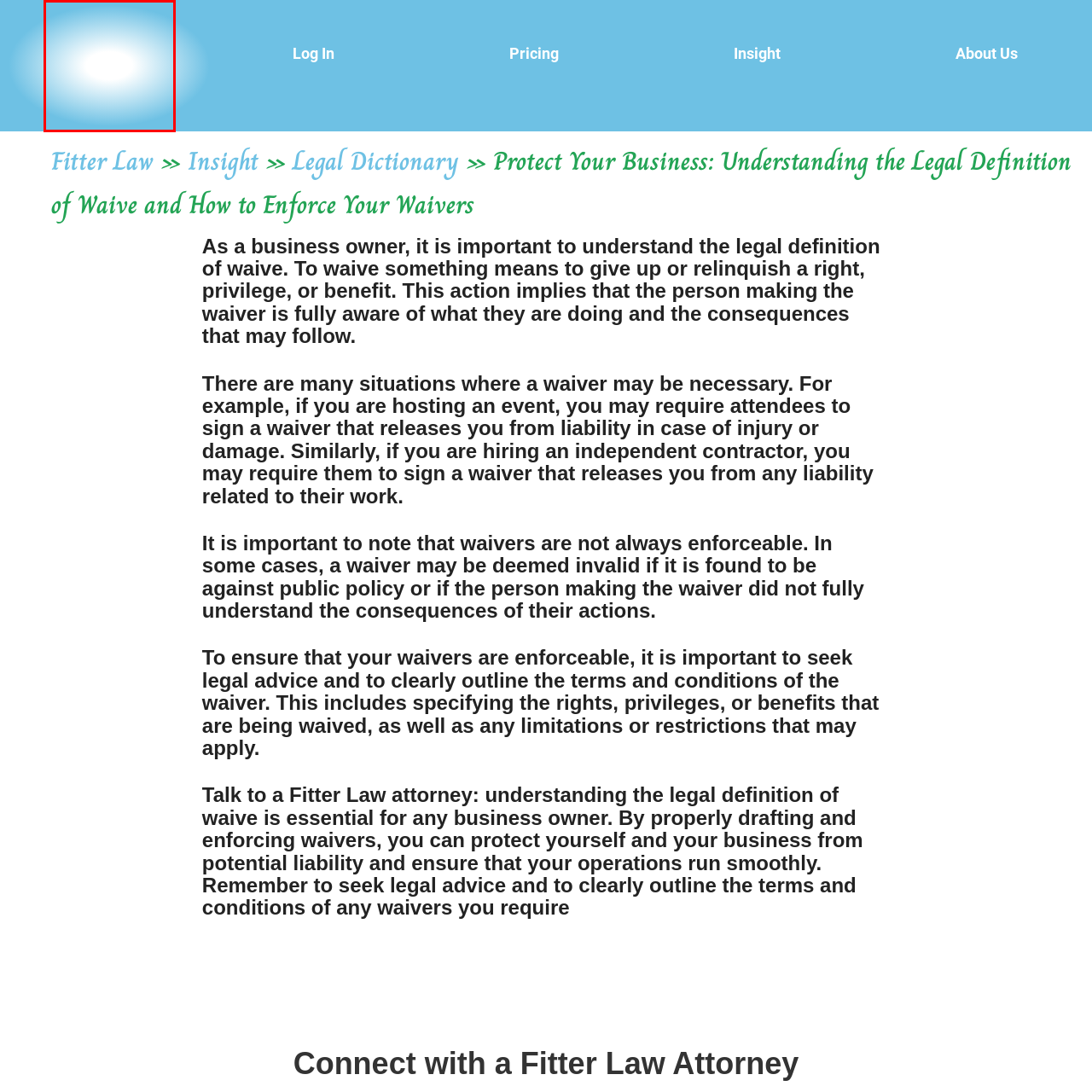What does the logo of Fitter Law symbolize?
Study the image highlighted with a red bounding box and respond to the question with a detailed answer.

According to the caption, the logo of Fitter Law symbolizes the expertise and support provided by Fitter Law, highlighting their commitment to helping clients navigate the complexities of legal documentation.